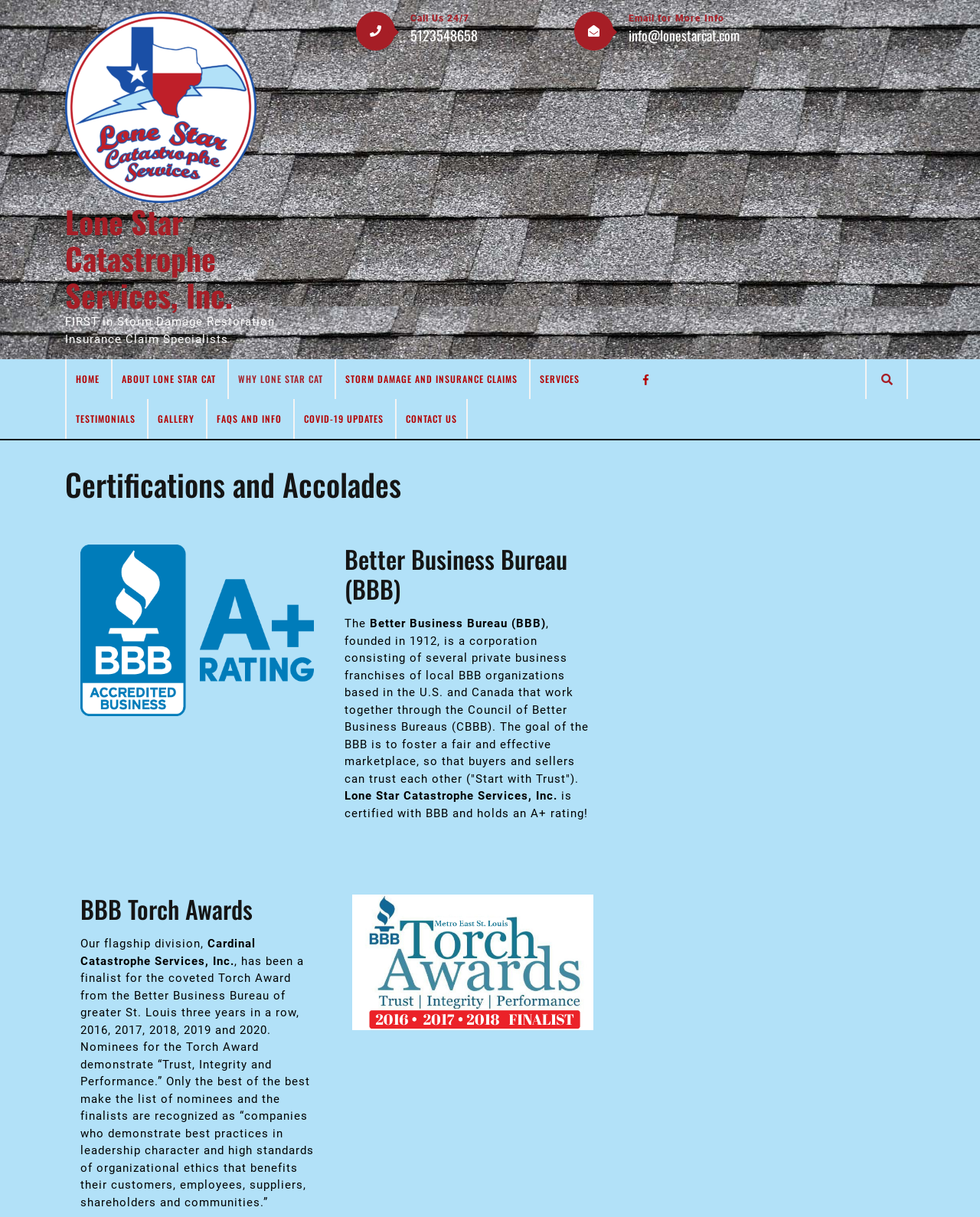What rating does Lone Star Catastrophe Services, Inc. hold with BBB?
Using the image, respond with a single word or phrase.

A+